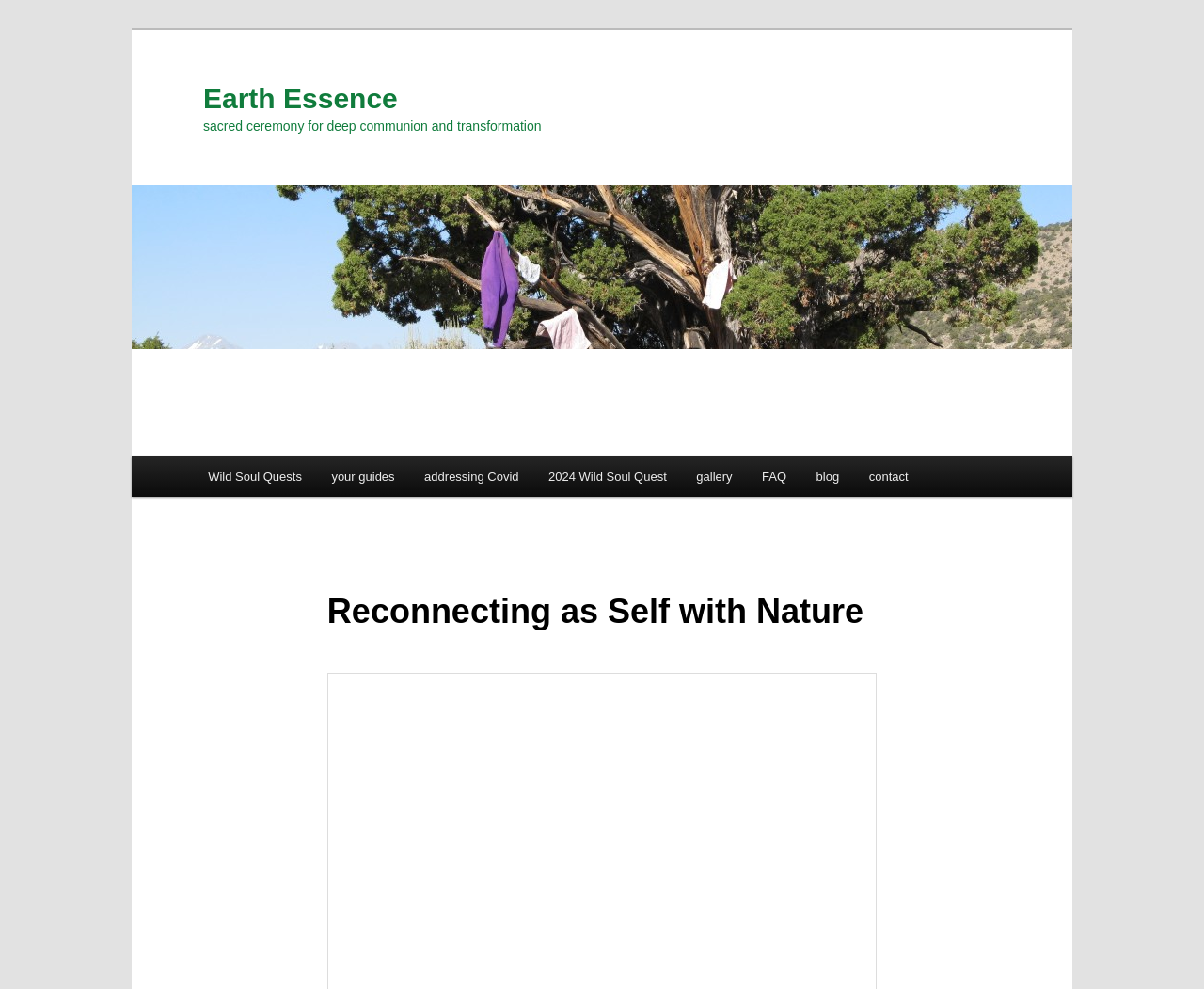Determine the bounding box coordinates of the clickable region to follow the instruction: "Read the 'Reconnecting as Self with Nature' heading".

[0.272, 0.581, 0.728, 0.652]